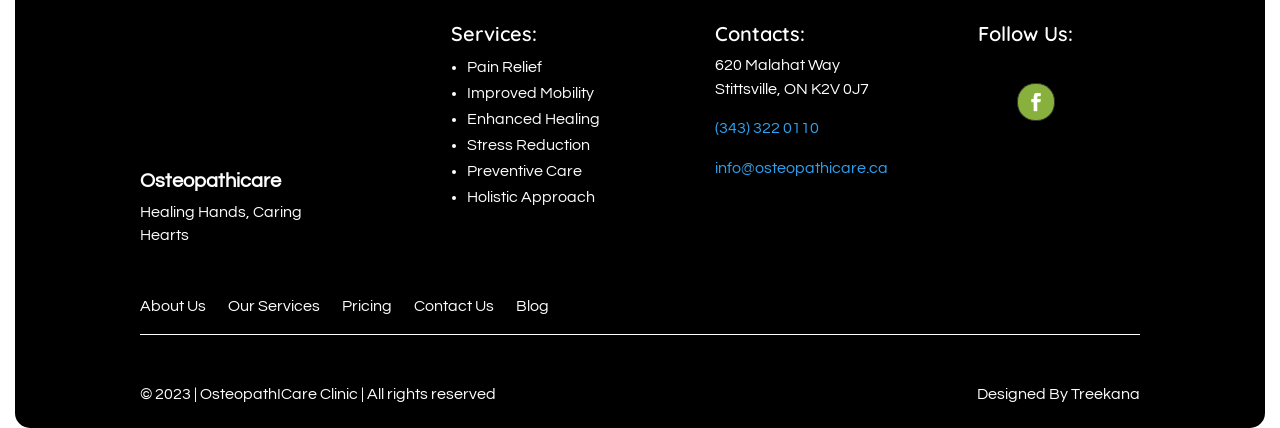Please locate the bounding box coordinates for the element that should be clicked to achieve the following instruction: "Send an email to info@osteopathicare.ca". Ensure the coordinates are given as four float numbers between 0 and 1, i.e., [left, top, right, bottom].

[0.558, 0.374, 0.693, 0.411]